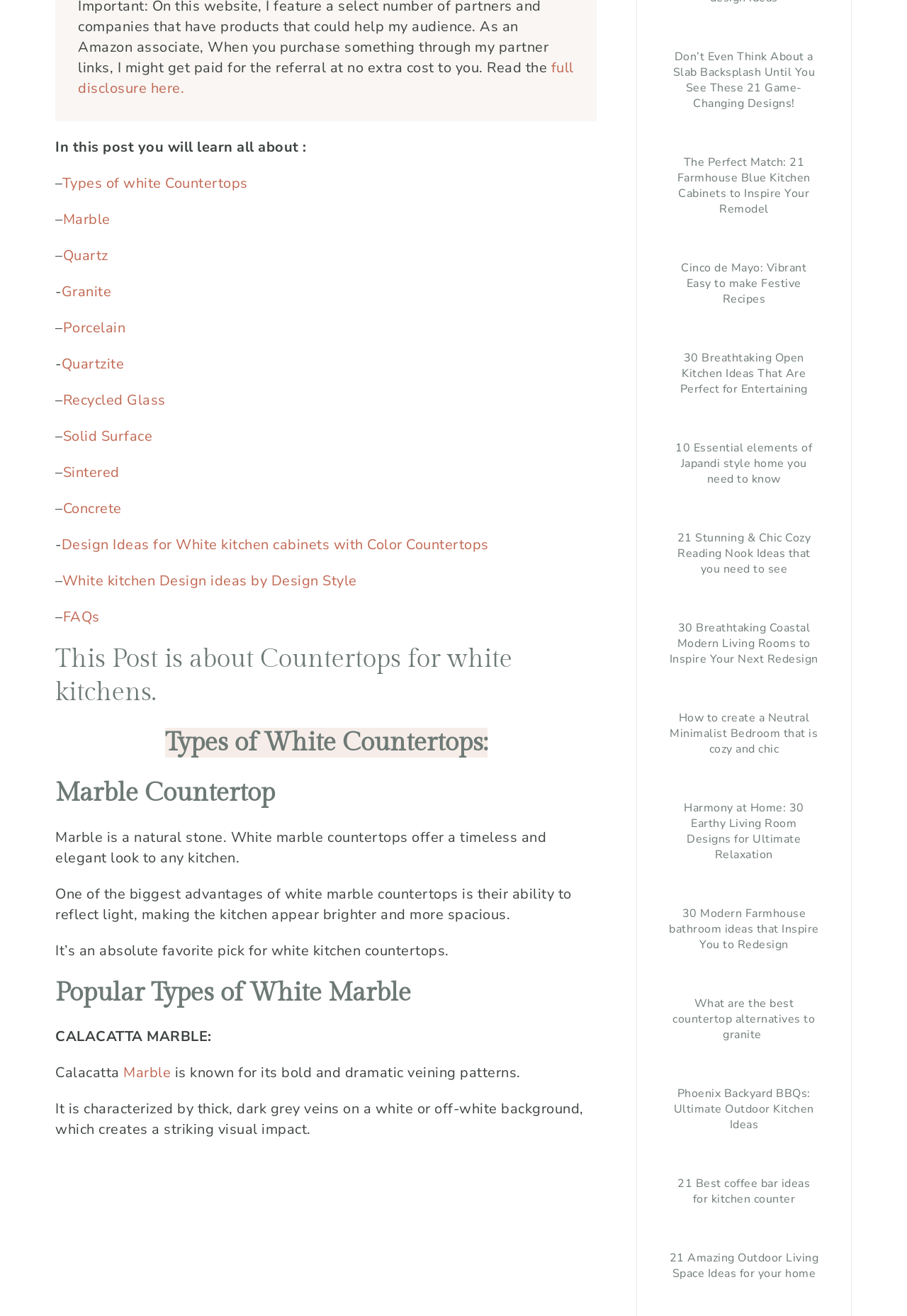Respond to the question below with a single word or phrase:
What is the benefit of white marble countertops?

Reflect light